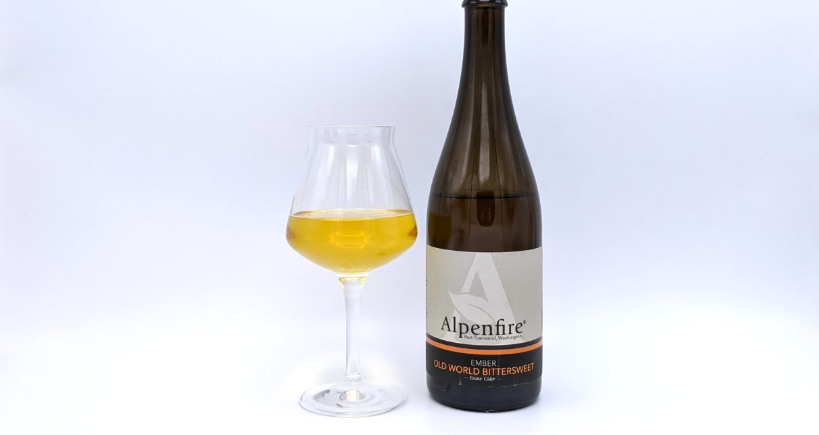Based on the image, provide a detailed response to the question:
What is the background of the image?

The caption describes the background as 'minimalistic', meaning that it is simple and uncluttered, focusing the viewer's attention on the cider and its container.